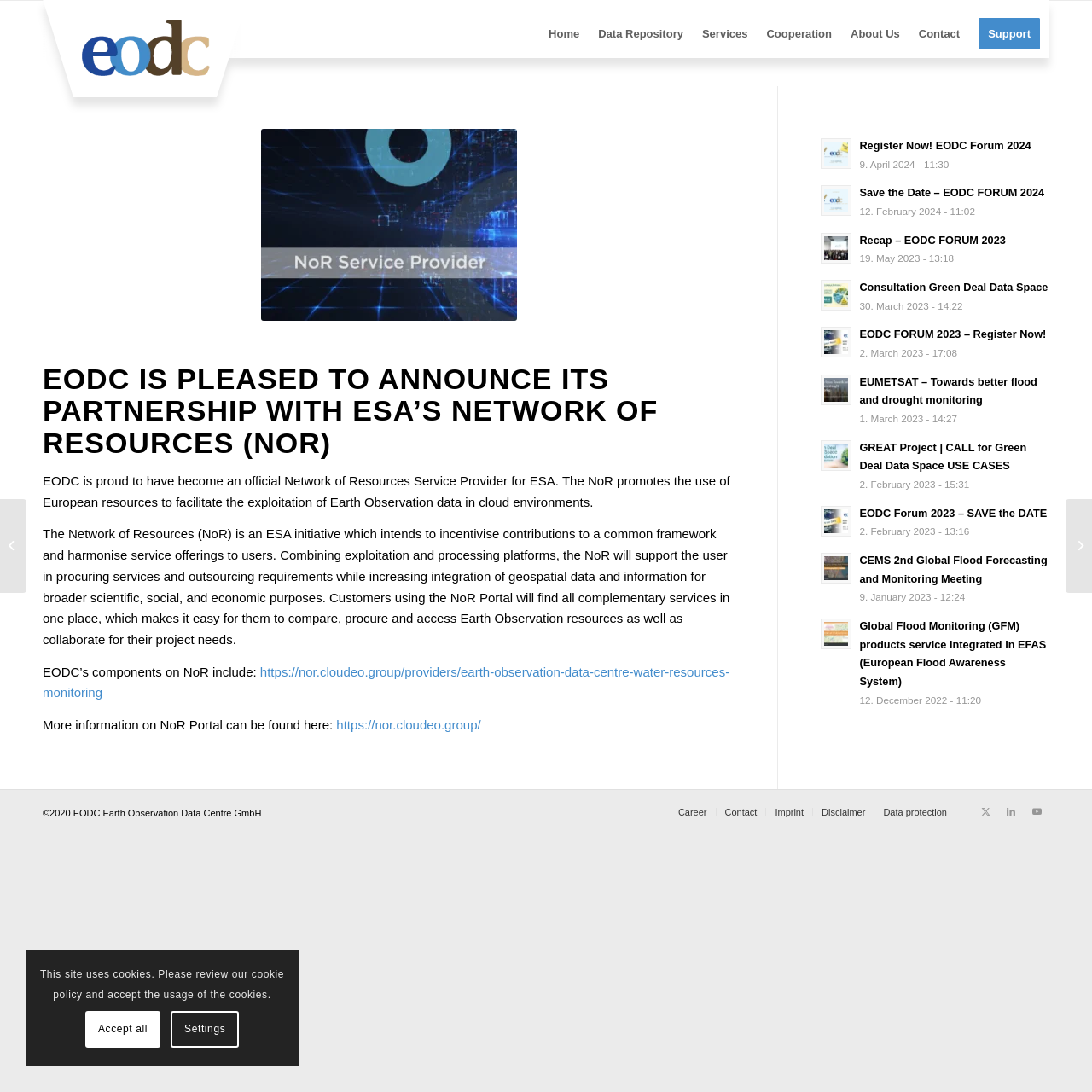Specify the bounding box coordinates of the region I need to click to perform the following instruction: "Learn more about the GREAT Project". The coordinates must be four float numbers in the range of 0 to 1, i.e., [left, top, right, bottom].

[0.787, 0.404, 0.94, 0.432]